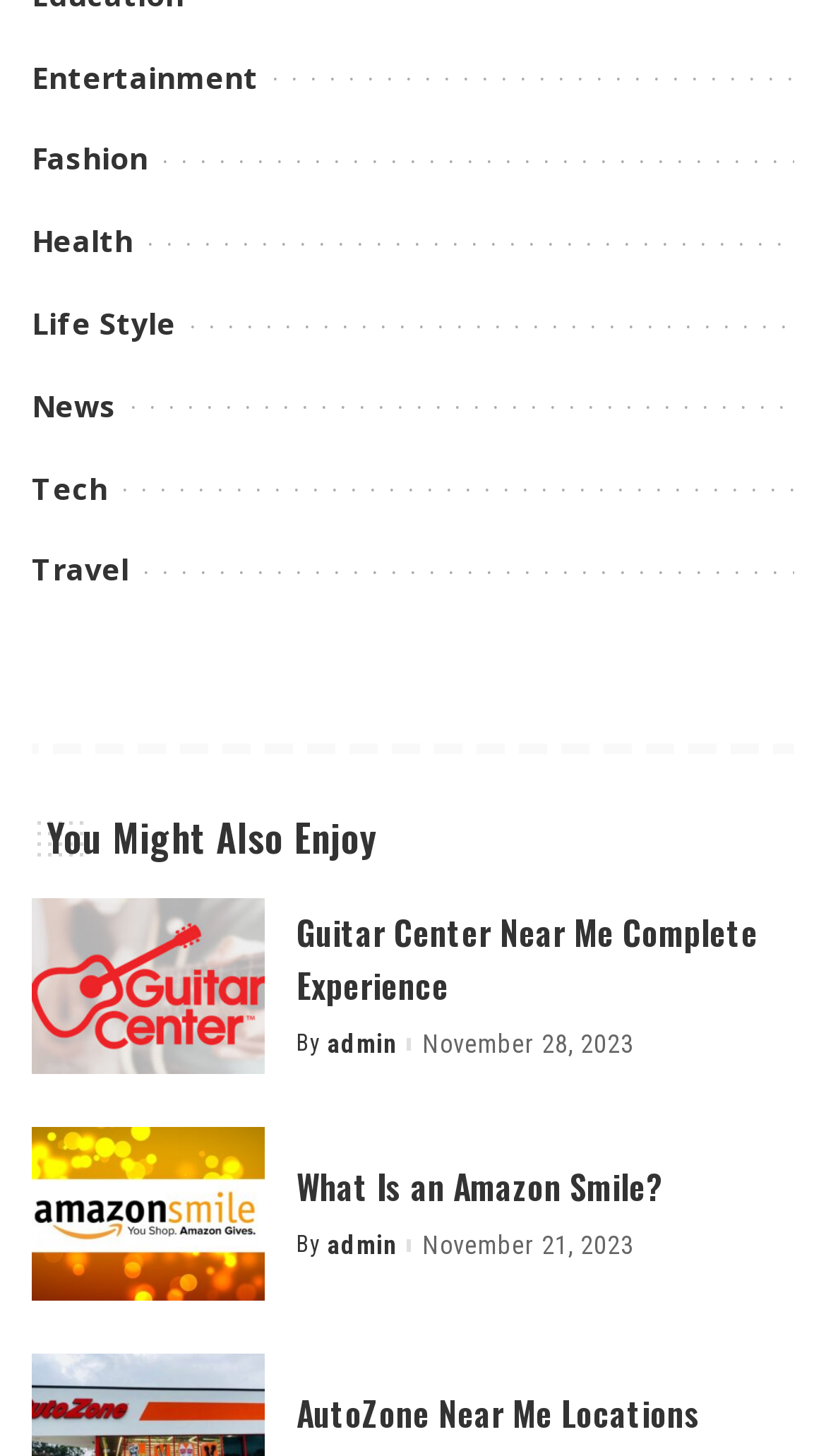What is the title of the first article?
Answer the question in as much detail as possible.

The first article on the webpage has a heading that reads 'Guitar Center Near Me Complete Experience', and it also contains an image with the text 'Guitar Center'.